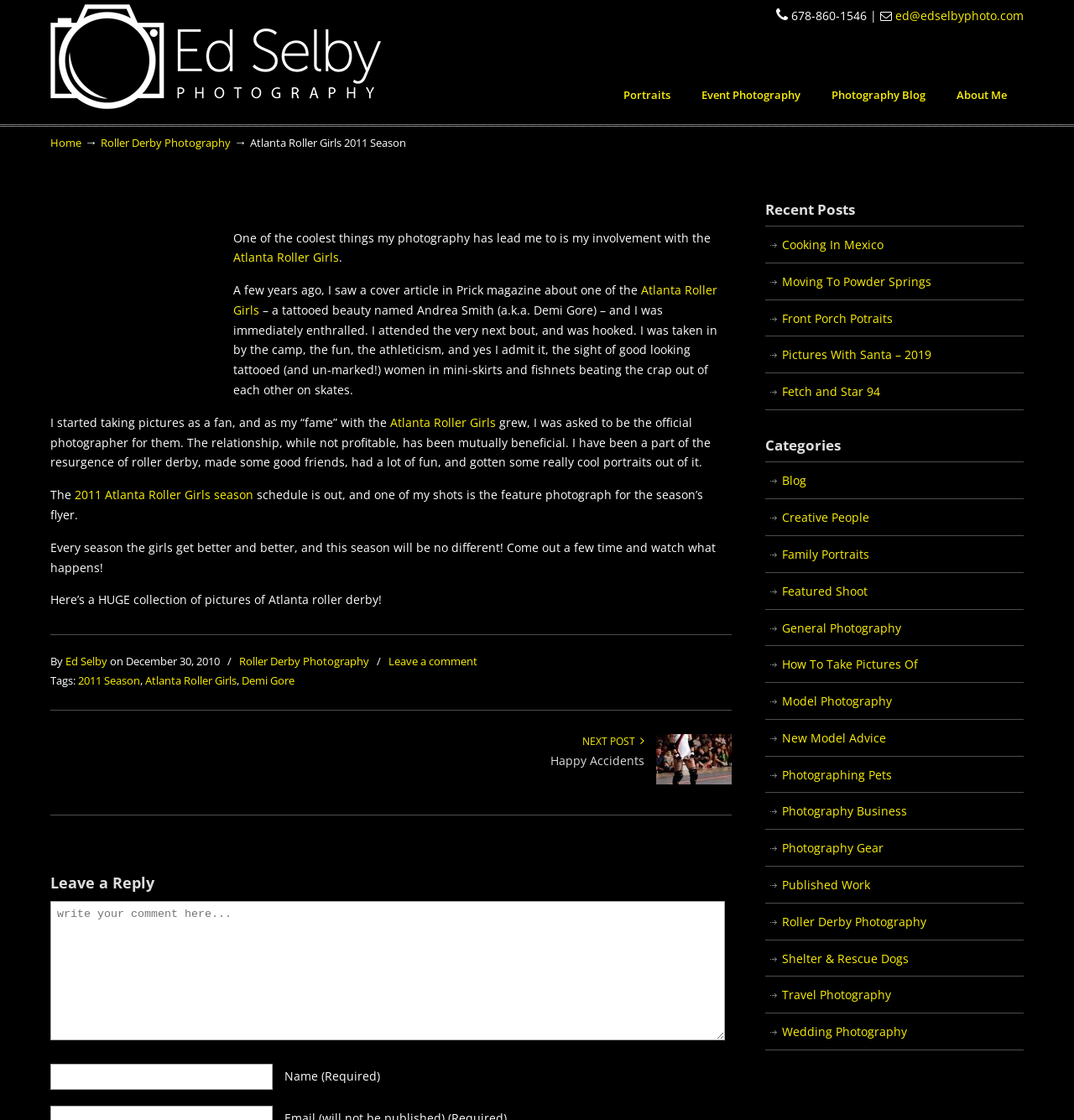Refer to the image and provide an in-depth answer to the question: 
What is the photographer's involvement with the Atlanta Roller Girls?

The text 'I was asked to be the official photographer for them' indicates that the photographer, Ed Selby, is the official photographer for the Atlanta Roller Girls.